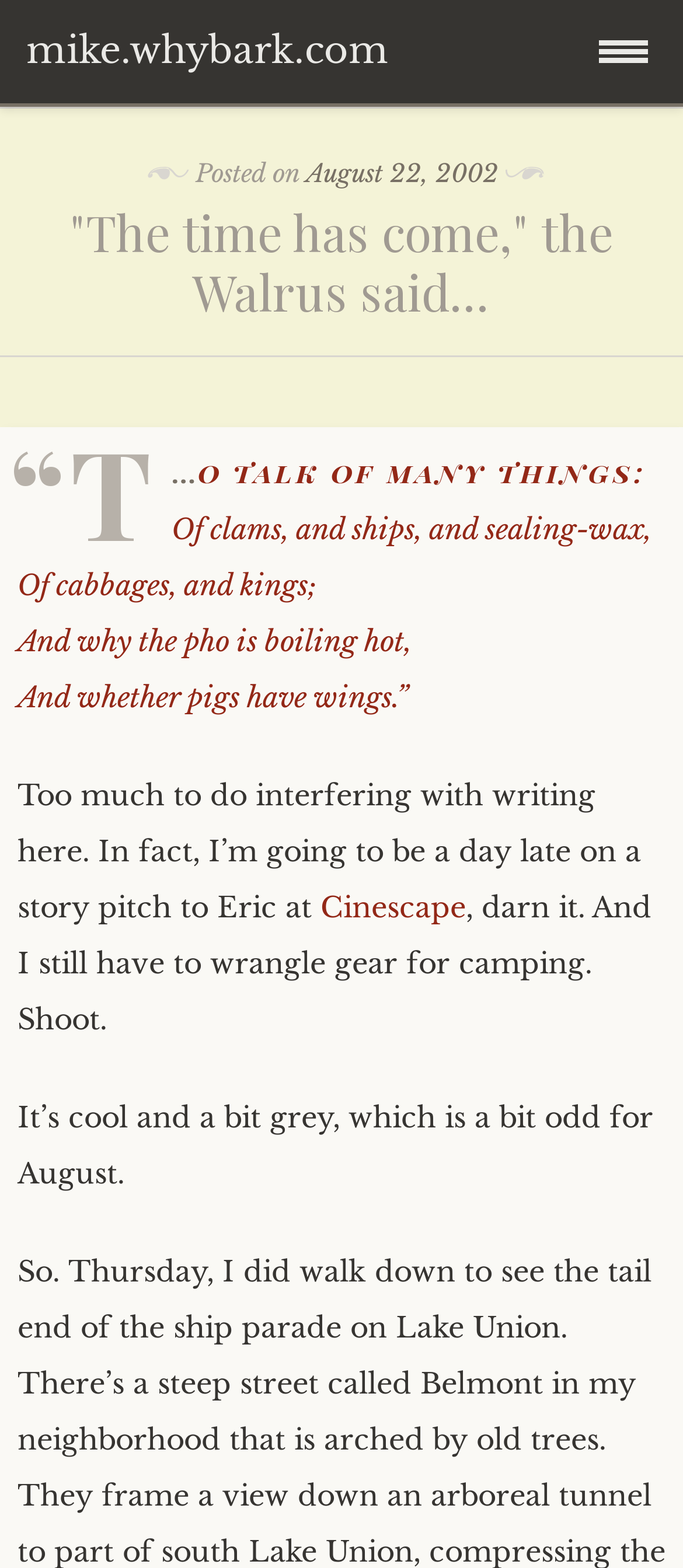Identify the bounding box for the described UI element: "Cinescape".

[0.469, 0.567, 0.682, 0.59]